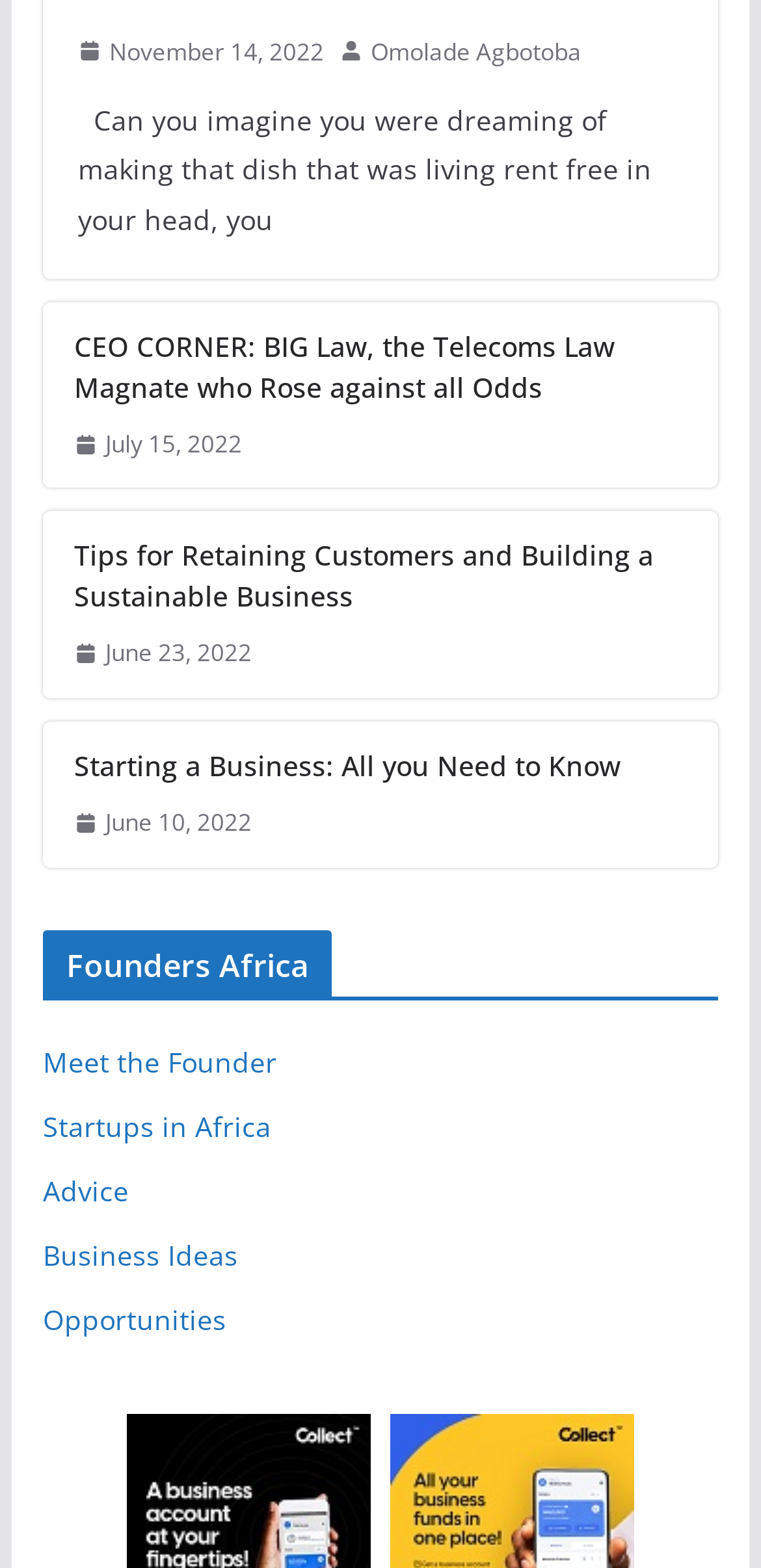Please specify the bounding box coordinates of the clickable region necessary for completing the following instruction: "Learn about Starting a Business". The coordinates must consist of four float numbers between 0 and 1, i.e., [left, top, right, bottom].

[0.097, 0.475, 0.903, 0.501]